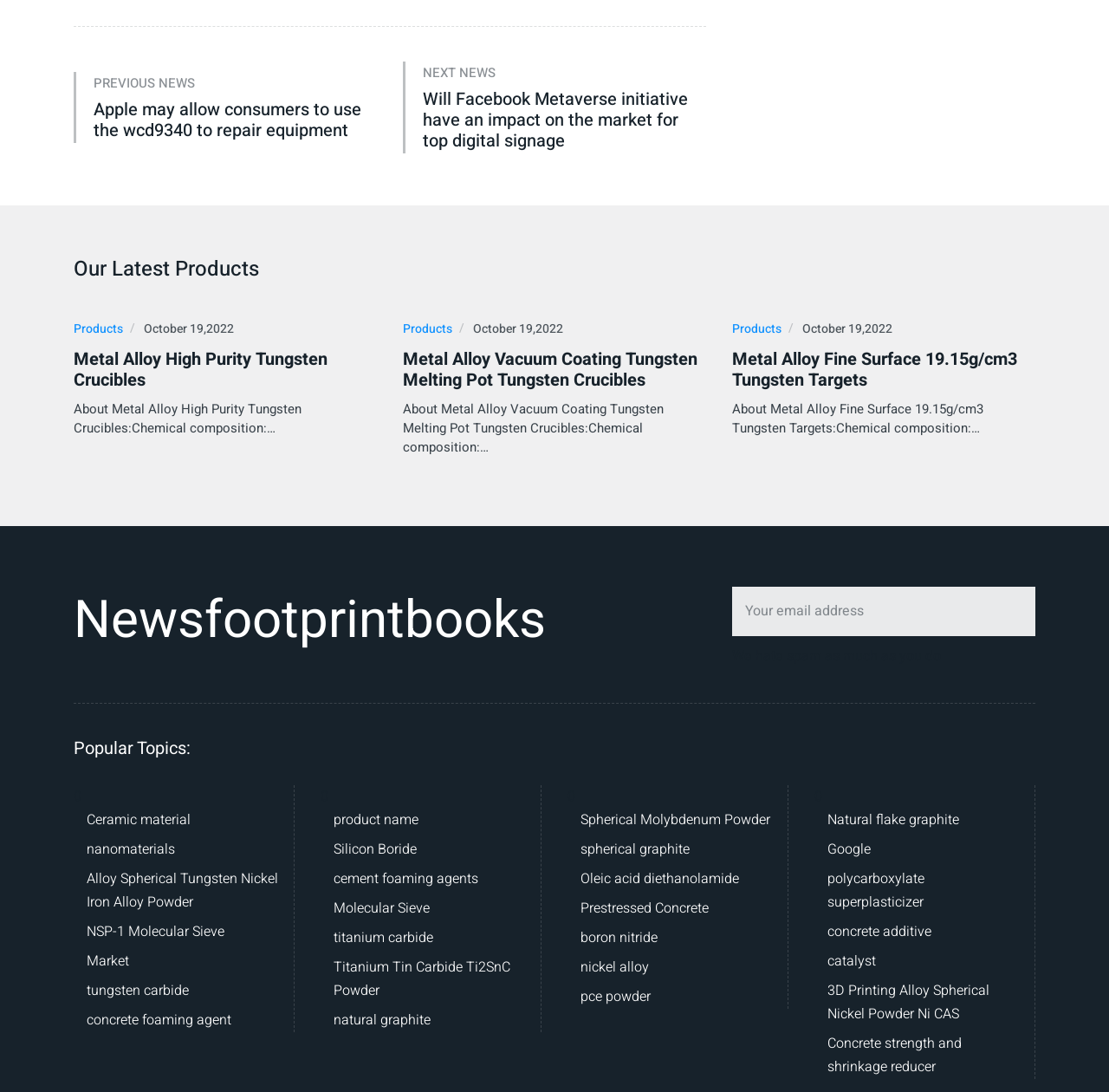Pinpoint the bounding box coordinates of the clickable area needed to execute the instruction: "Read the blog post titled Unforgiven". The coordinates should be specified as four float numbers between 0 and 1, i.e., [left, top, right, bottom].

None